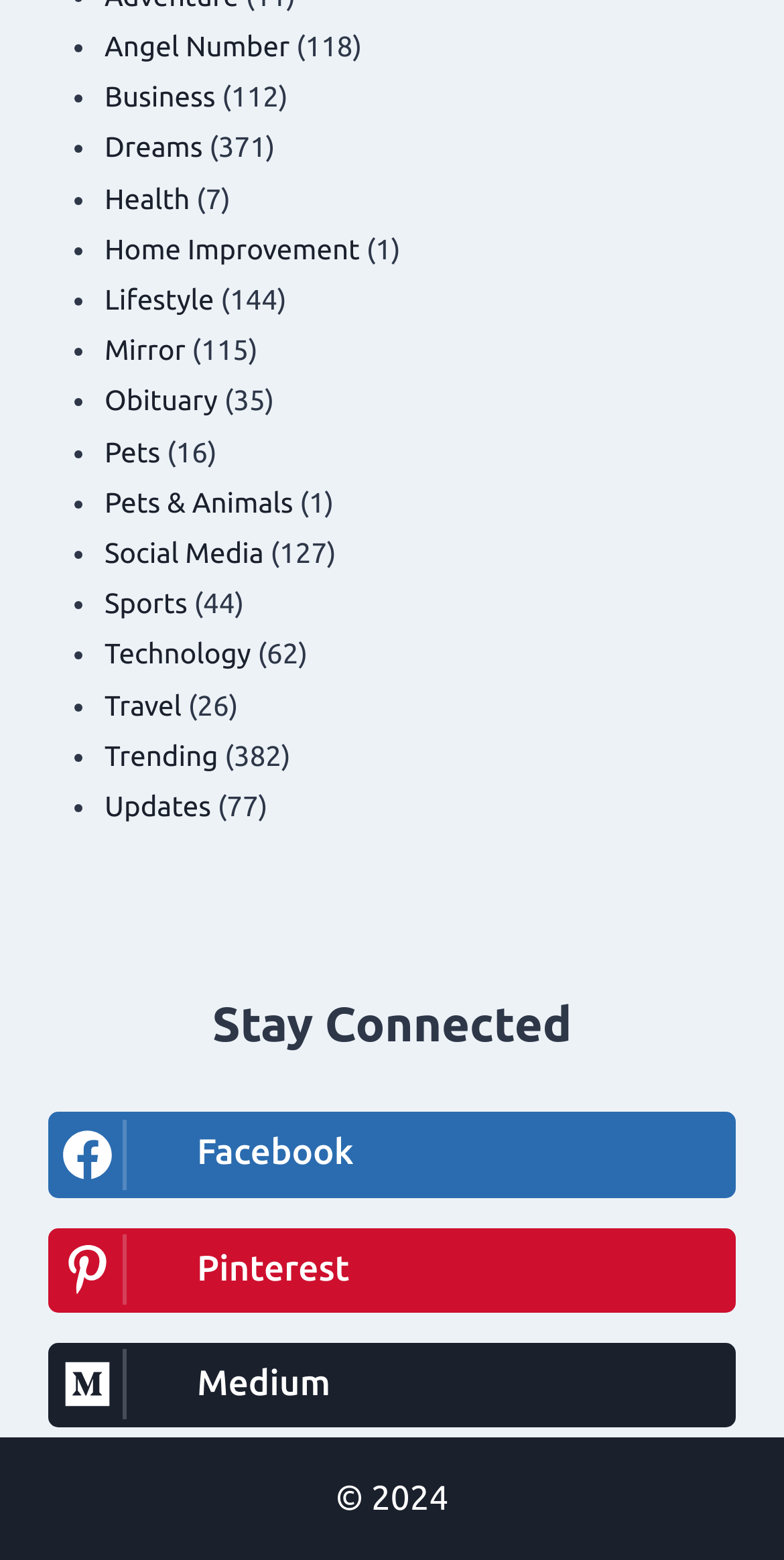Predict the bounding box for the UI component with the following description: "Pets & Animals".

[0.133, 0.312, 0.374, 0.332]